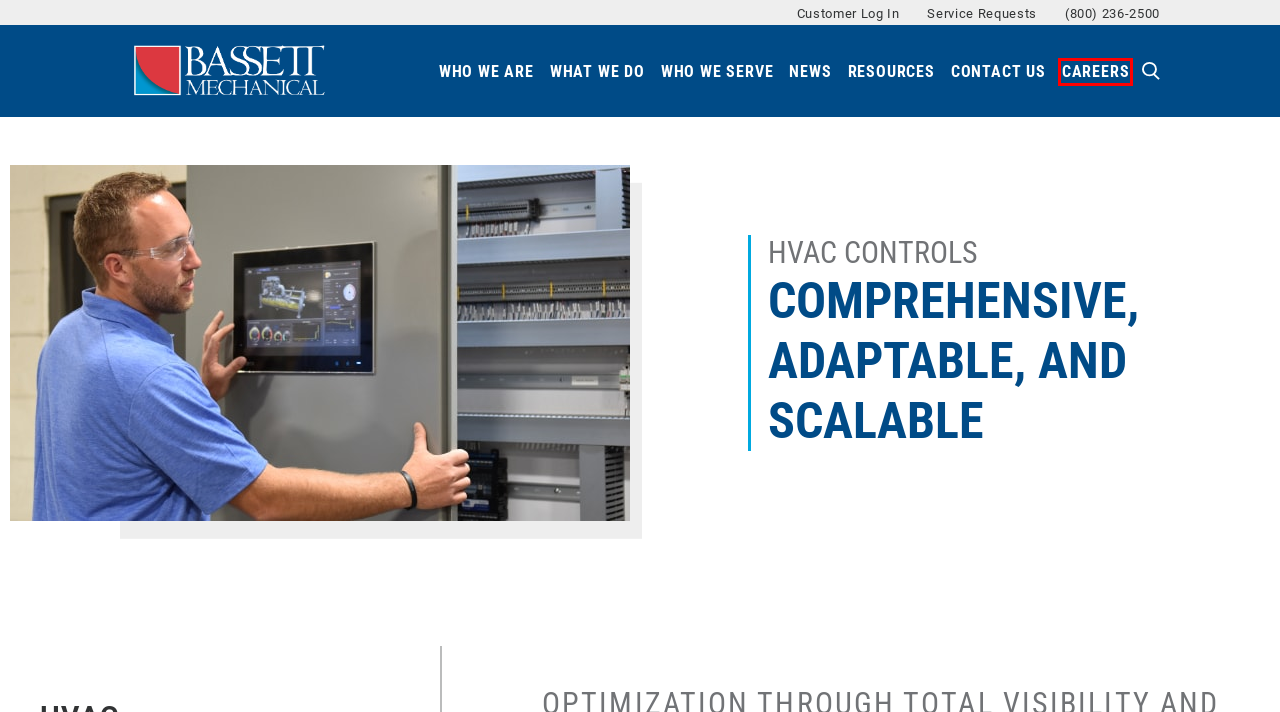You are given a screenshot of a webpage with a red rectangle bounding box. Choose the best webpage description that matches the new webpage after clicking the element in the bounding box. Here are the candidates:
A. Custom Metal Fabrication for Industrial Refrigeration and More
B. Contact Bassett Mechanical | HVAC, Refrigeration, and More
C. Industries Served | Who We Serve | Bassett Mechanical
D. Custom Manufacturing and Mechanical Contracting Solutions
E. Bassett Mechanical Careers| Engineering, Fabricating & More
F. Meet Our Leadership Team | Bassett Mechanical
G. Resources & Capabilities | Bassett Mechanical
H. Who We Are | Learn About Bassett Mechanical

E